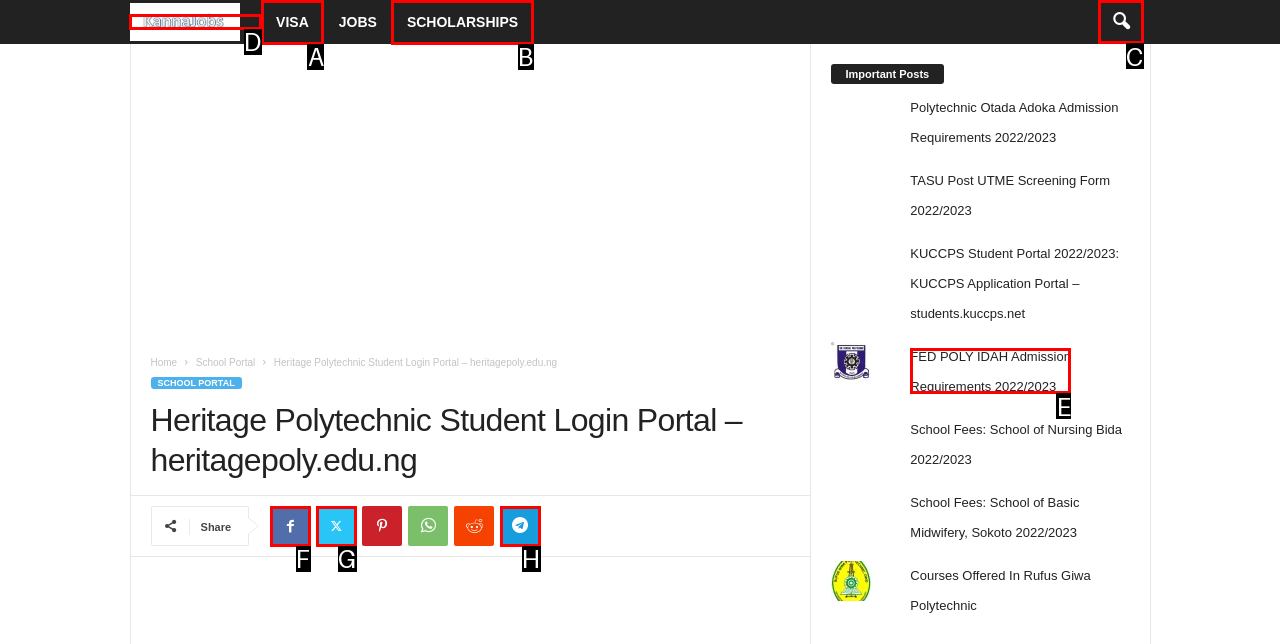For the task "Click on superuser", which option's letter should you click? Answer with the letter only.

None